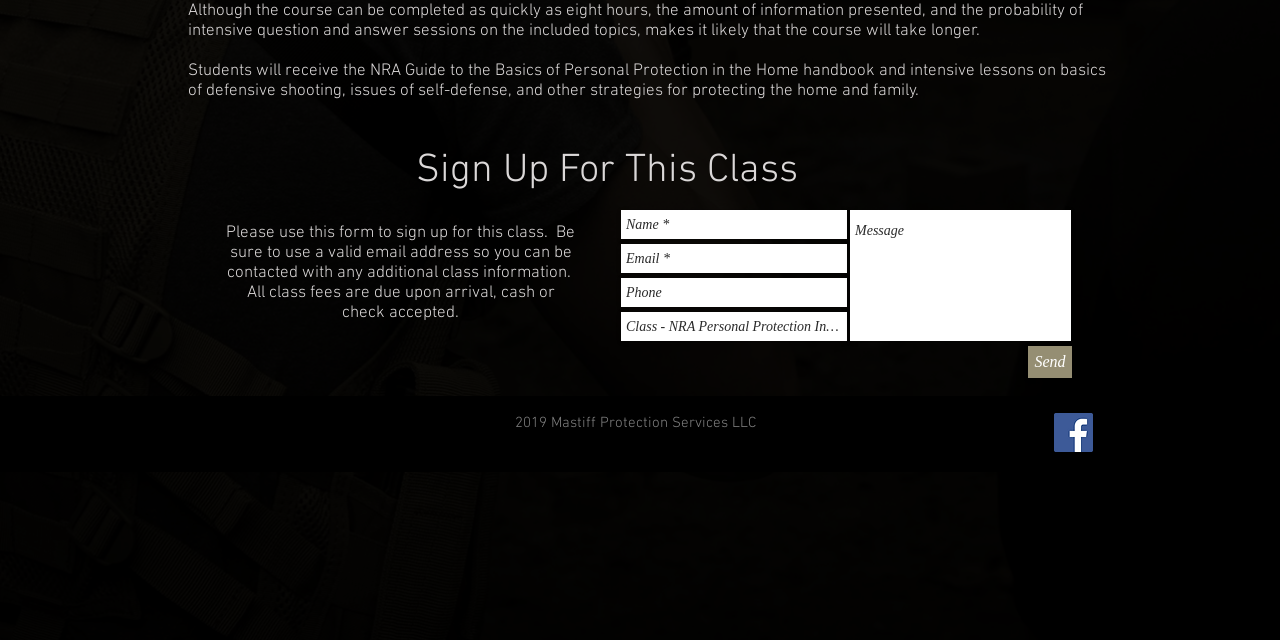Determine the bounding box coordinates in the format (top-left x, top-left y, bottom-right x, bottom-right y). Ensure all values are floating point numbers between 0 and 1. Identify the bounding box of the UI element described by: aria-label="Name *" name="name-*" placeholder="Name *"

[0.485, 0.328, 0.662, 0.373]